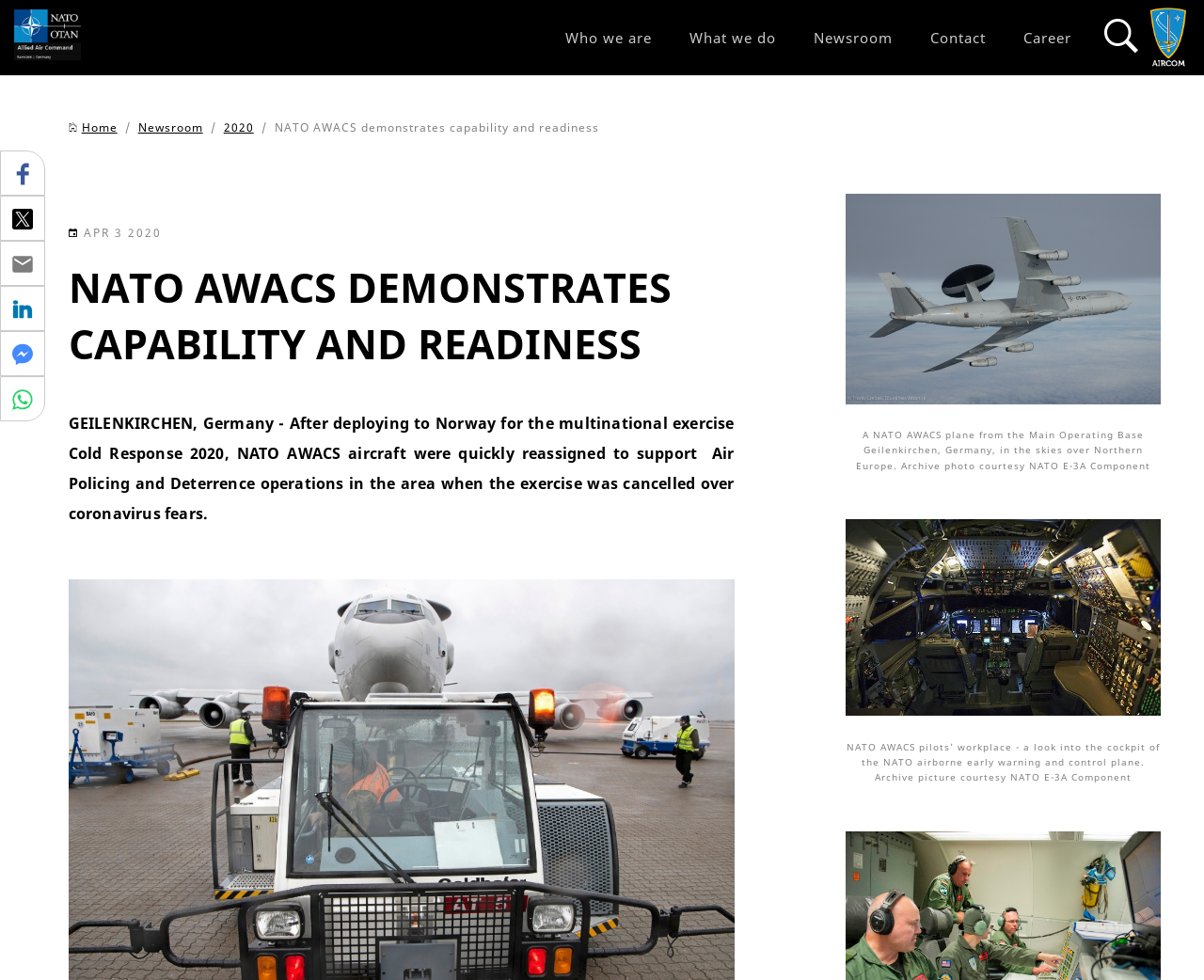Find the bounding box coordinates of the clickable element required to execute the following instruction: "Click the SiteName link". Provide the coordinates as four float numbers between 0 and 1, i.e., [left, top, right, bottom].

[0.012, 0.01, 0.067, 0.067]